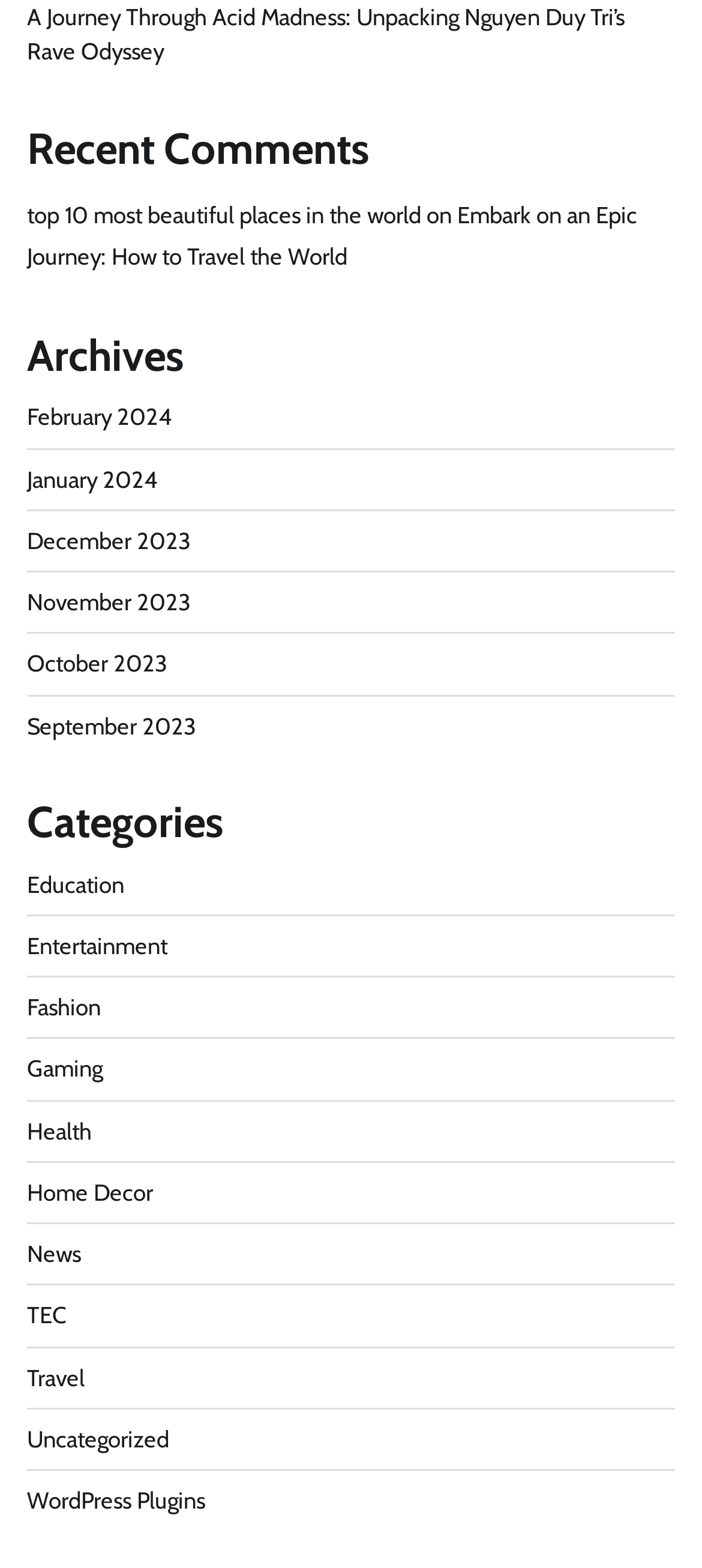Could you provide the bounding box coordinates for the portion of the screen to click to complete this instruction: "Explore the top 10 most beautiful places in the world"?

[0.038, 0.128, 0.6, 0.145]